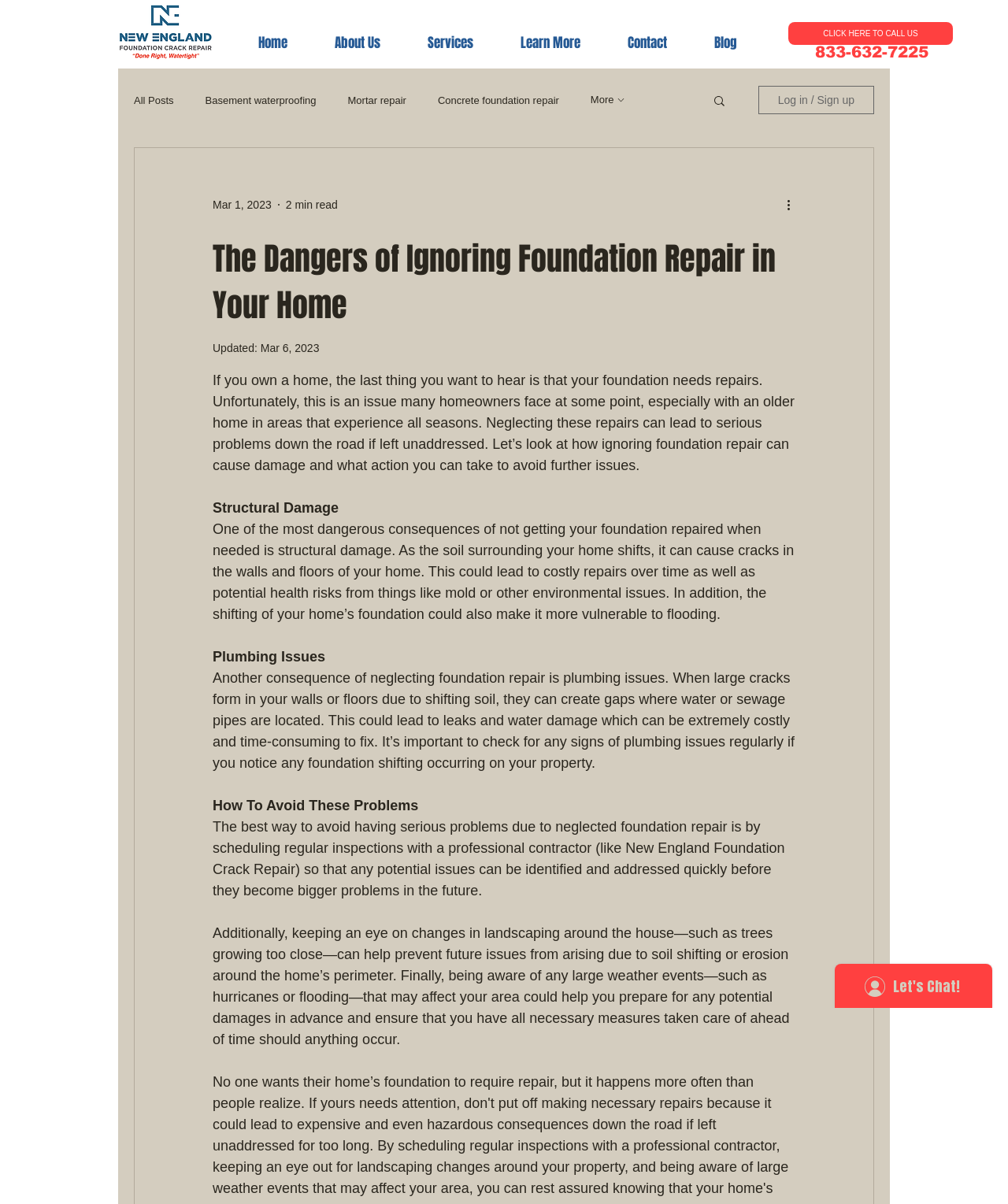Based on the element description "About Us", predict the bounding box coordinates of the UI element.

[0.309, 0.021, 0.401, 0.05]